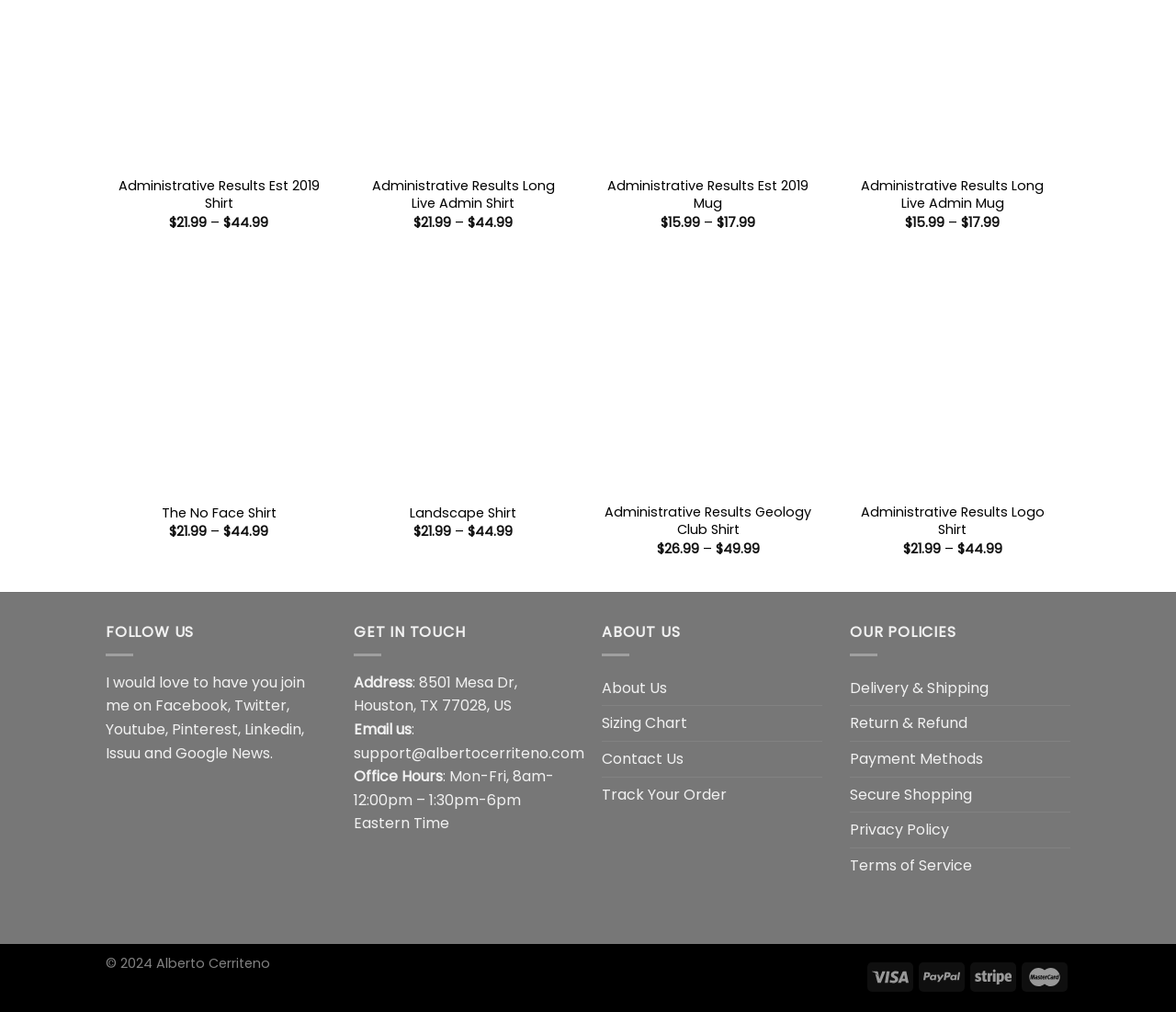Find the bounding box coordinates of the area that needs to be clicked in order to achieve the following instruction: "Click the 'Administrative Results Est 2019 Shirt' link". The coordinates should be specified as four float numbers between 0 and 1, i.e., [left, top, right, bottom].

[0.097, 0.176, 0.275, 0.21]